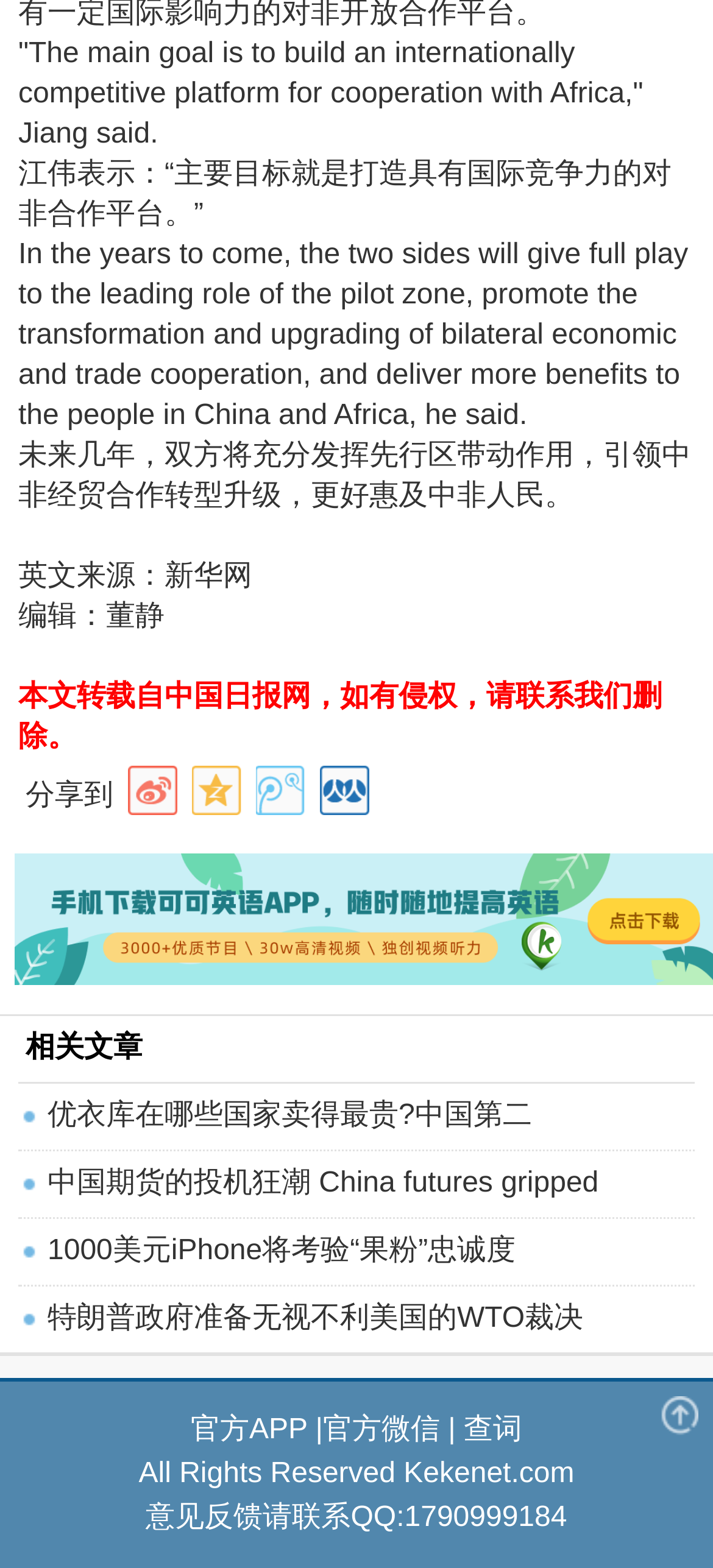Determine the bounding box coordinates of the section to be clicked to follow the instruction: "Open official APP". The coordinates should be given as four float numbers between 0 and 1, formatted as [left, top, right, bottom].

[0.267, 0.902, 0.431, 0.922]